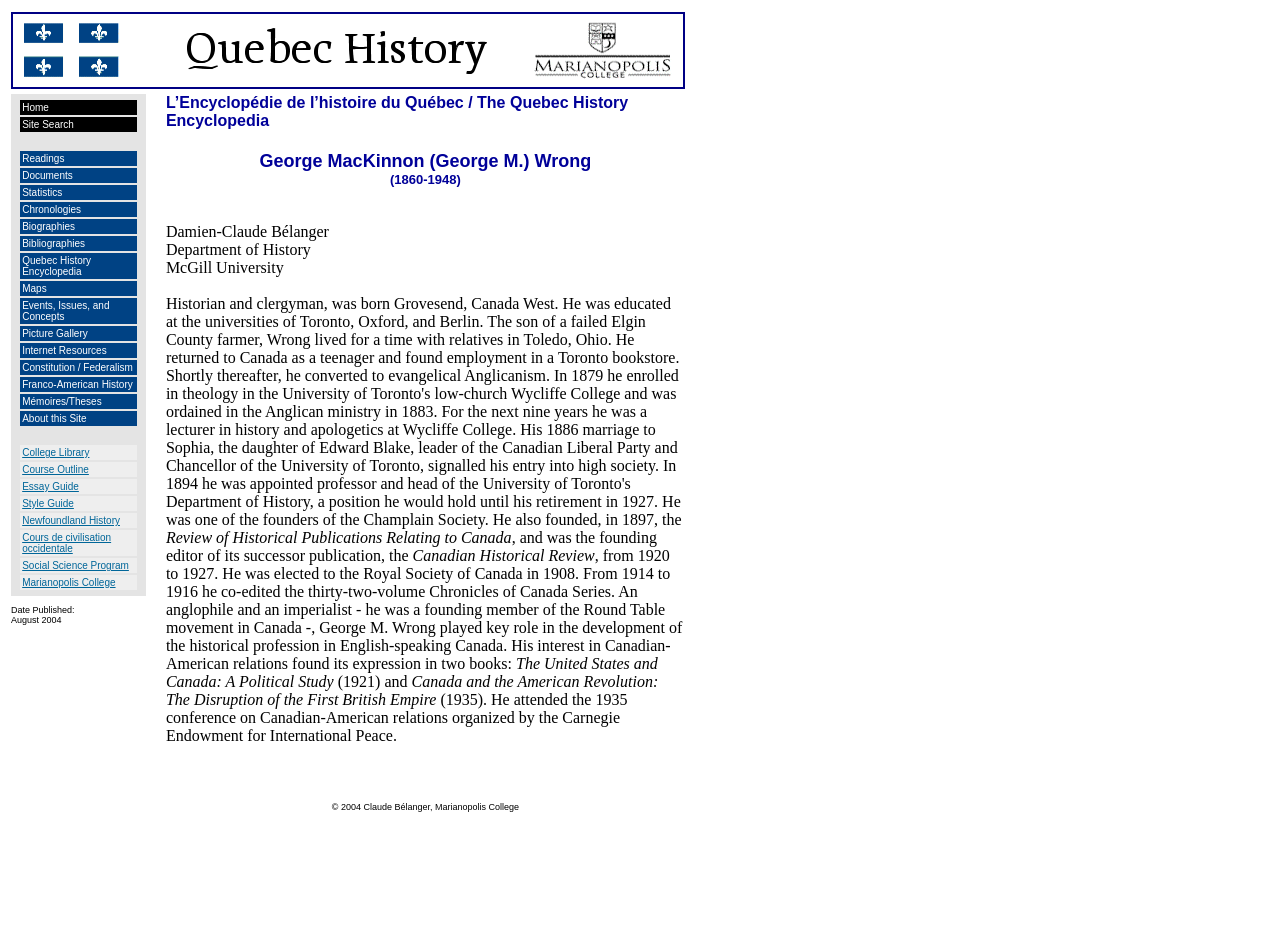Find the bounding box coordinates for the area that should be clicked to accomplish the instruction: "View Biographies".

[0.017, 0.235, 0.059, 0.247]